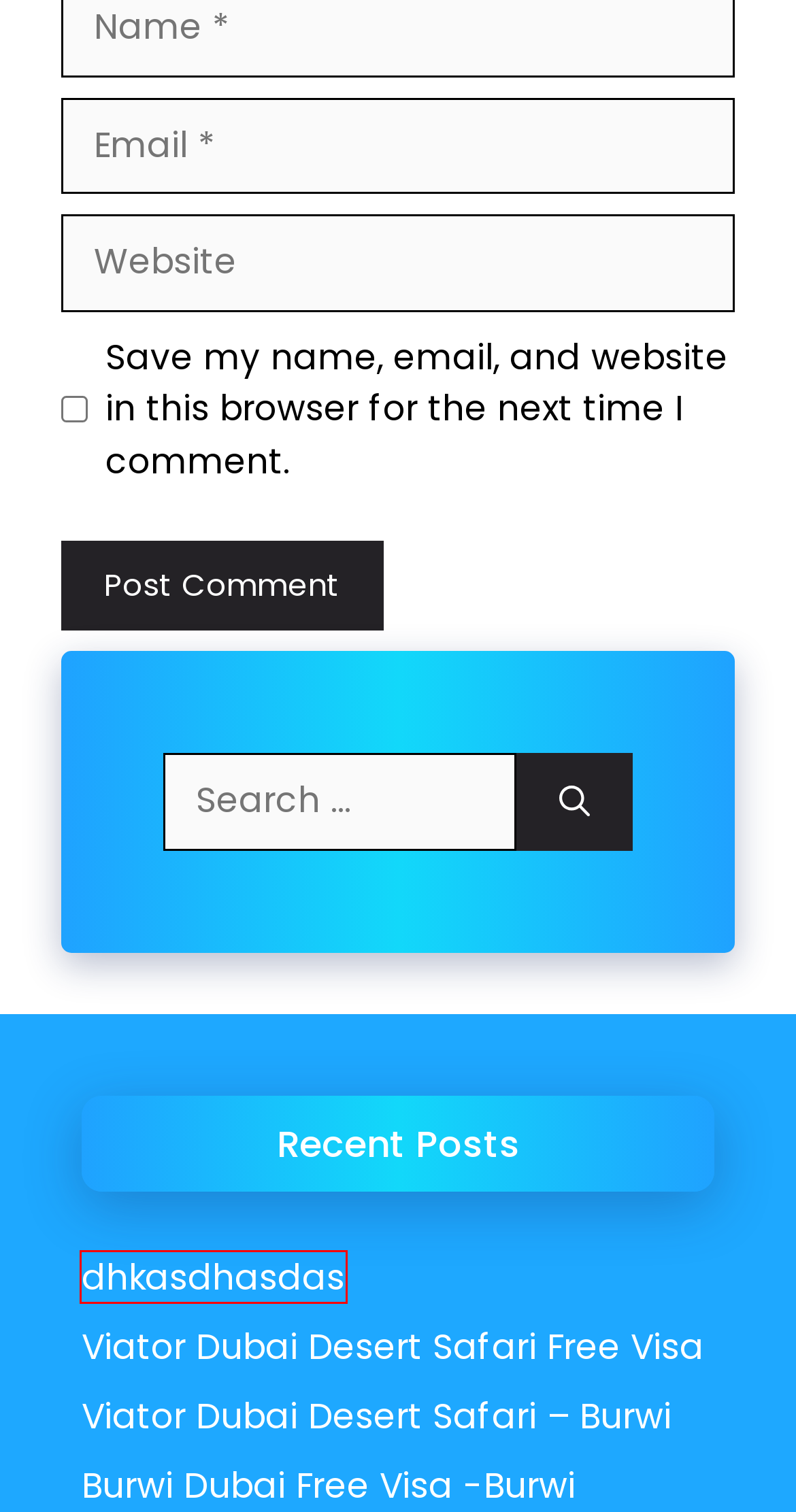Review the screenshot of a webpage which includes a red bounding box around an element. Select the description that best fits the new webpage once the element in the bounding box is clicked. Here are the candidates:
A. Health » Burwi
B. Burwi » Burwi
C. Burwi Dubai Free Visa -Burwi » Burwi
D. Beauty Tips for Bridal Mackup » Burwi
E. Viator Dubai Desert Safari - Burwi » Burwi
F. Download Burwi Apk - Burwi » Burwi
G. dhkasdhasdas » Burwi
H. Viator Dubai Desert Safari Free Visa » Asan Popo

G